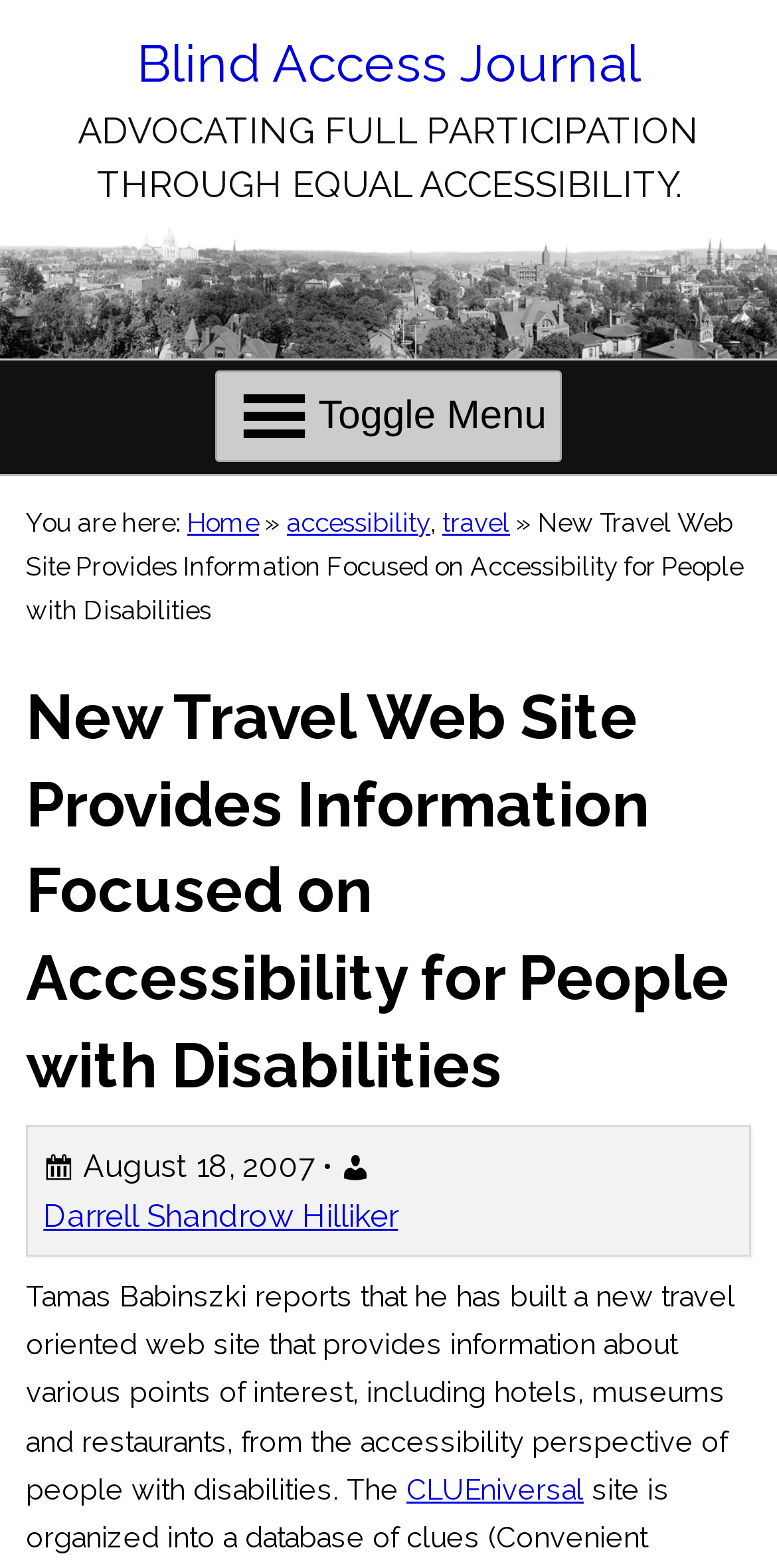What is the date of the article?
Your answer should be a single word or phrase derived from the screenshot.

August 18, 2007